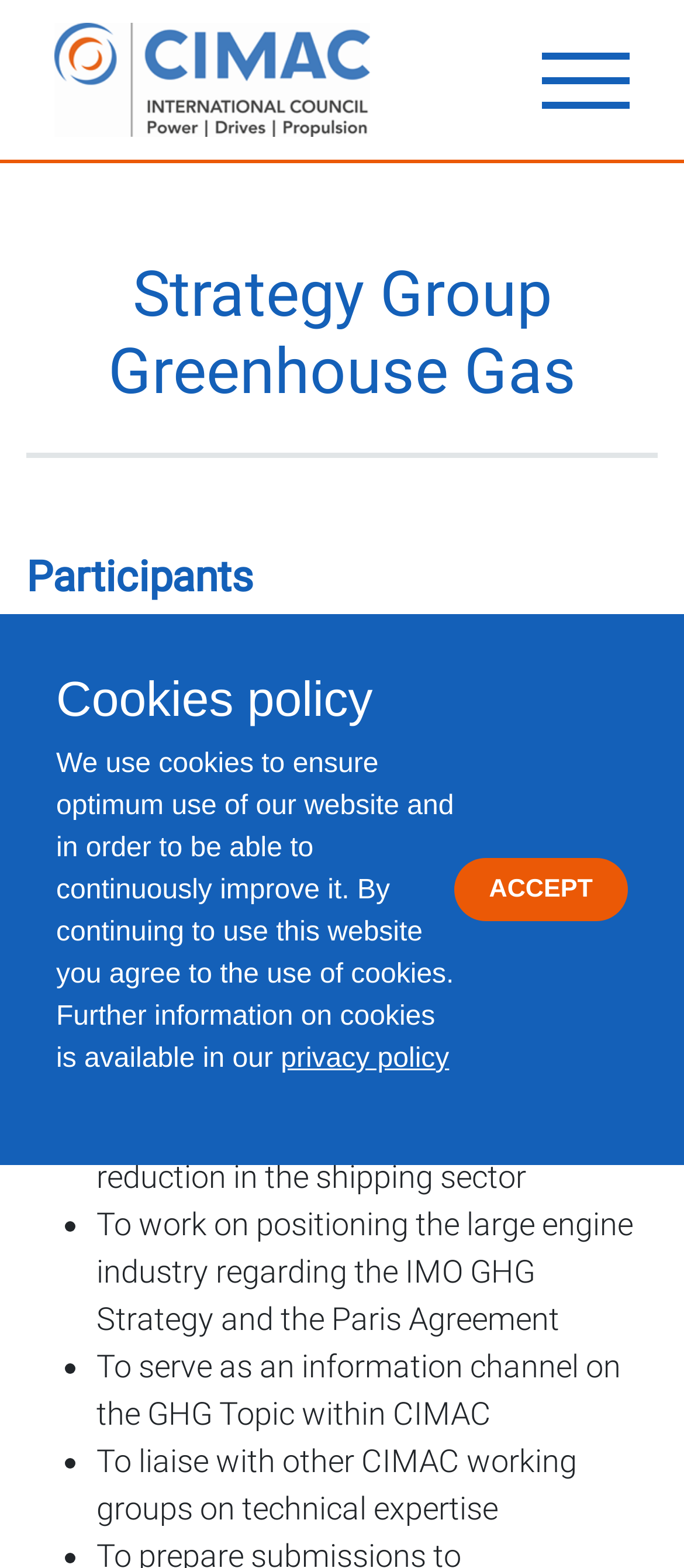Please reply with a single word or brief phrase to the question: 
What is the scope of the GHG Strategy Group's technical expertise?

liaising with other CIMAC working groups